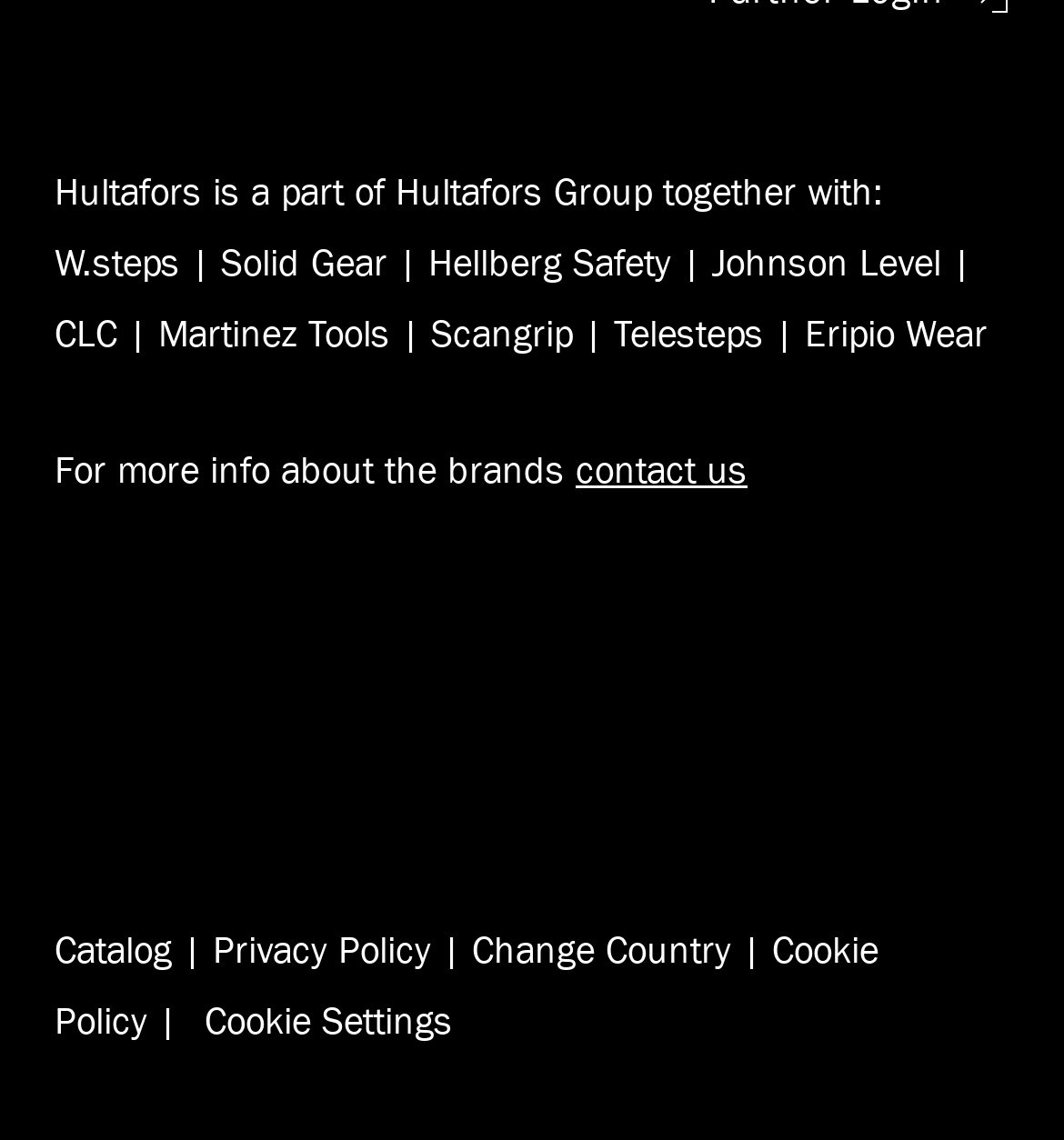Please identify the bounding box coordinates of the clickable element to fulfill the following instruction: "learn more about W.steps". The coordinates should be four float numbers between 0 and 1, i.e., [left, top, right, bottom].

[0.051, 0.212, 0.169, 0.25]